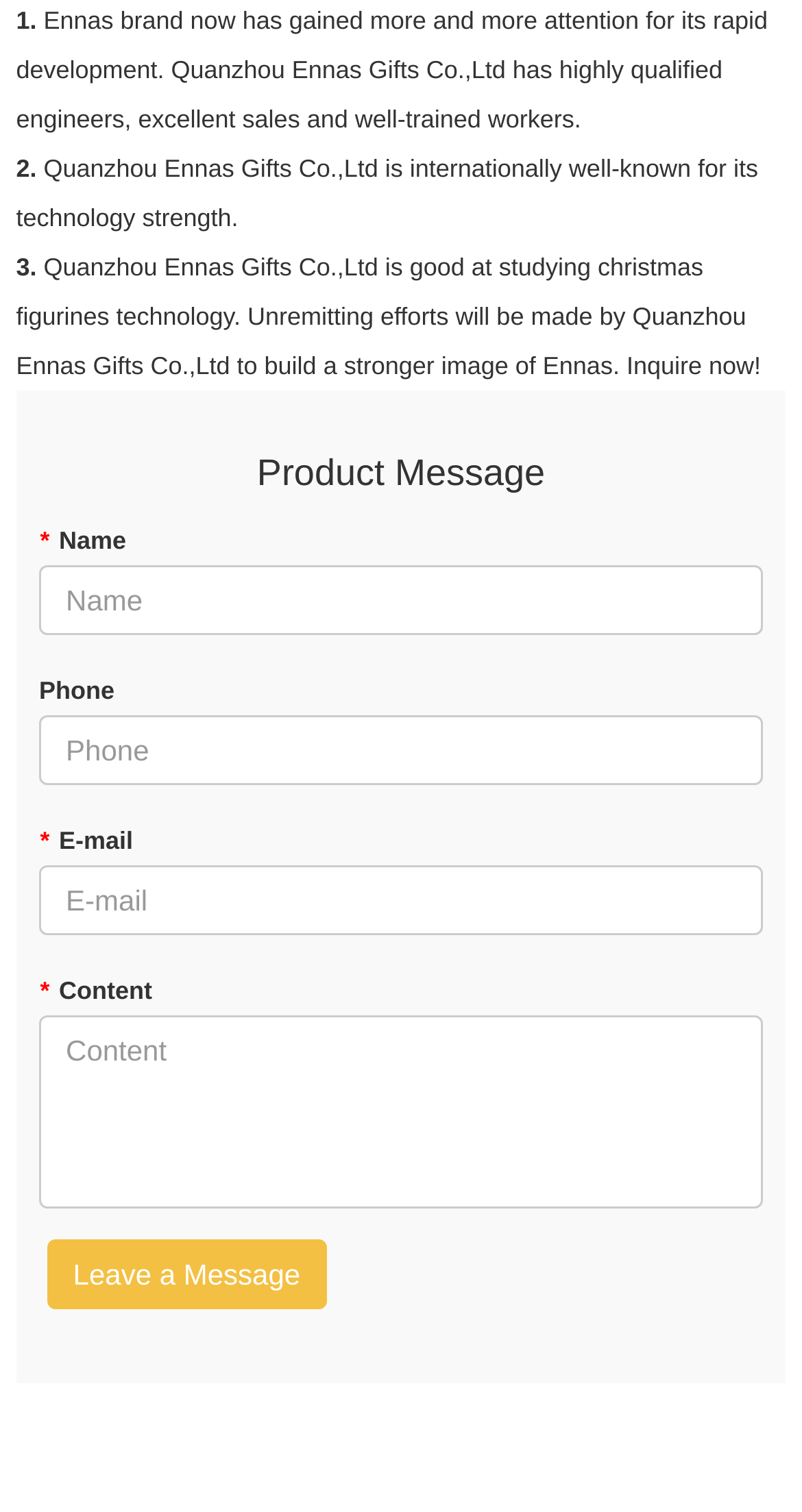How many fields are required in the message form?
Please give a detailed and elaborate answer to the question based on the image.

The message form has four fields: Name, Phone, E-mail, and Content. Among them, Name, E-mail, and Content are marked as required, so there are three required fields.